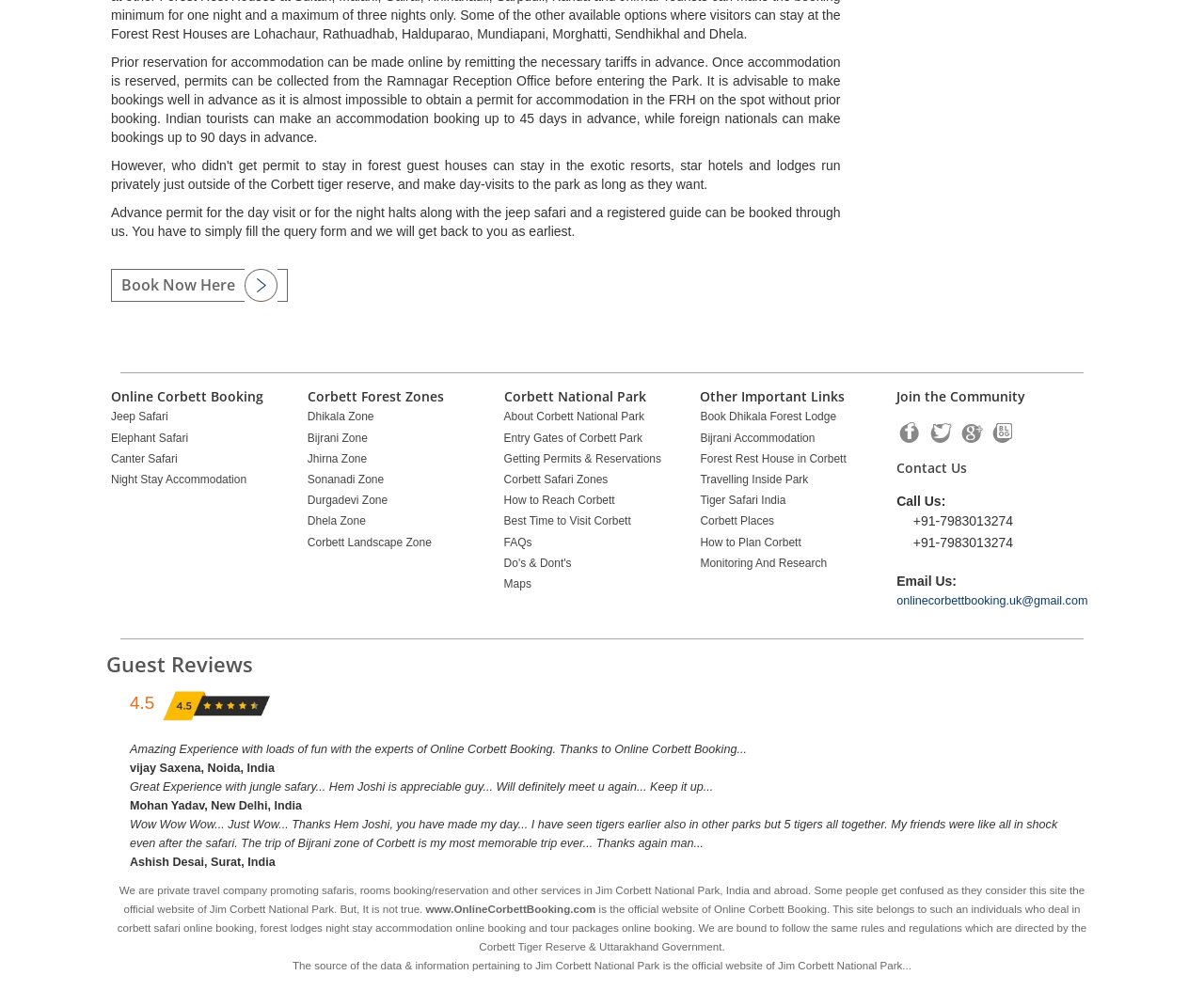Identify the bounding box coordinates for the element you need to click to achieve the following task: "View details of wholesale cooking plate stoves". The coordinates must be four float values ranging from 0 to 1, formatted as [left, top, right, bottom].

None